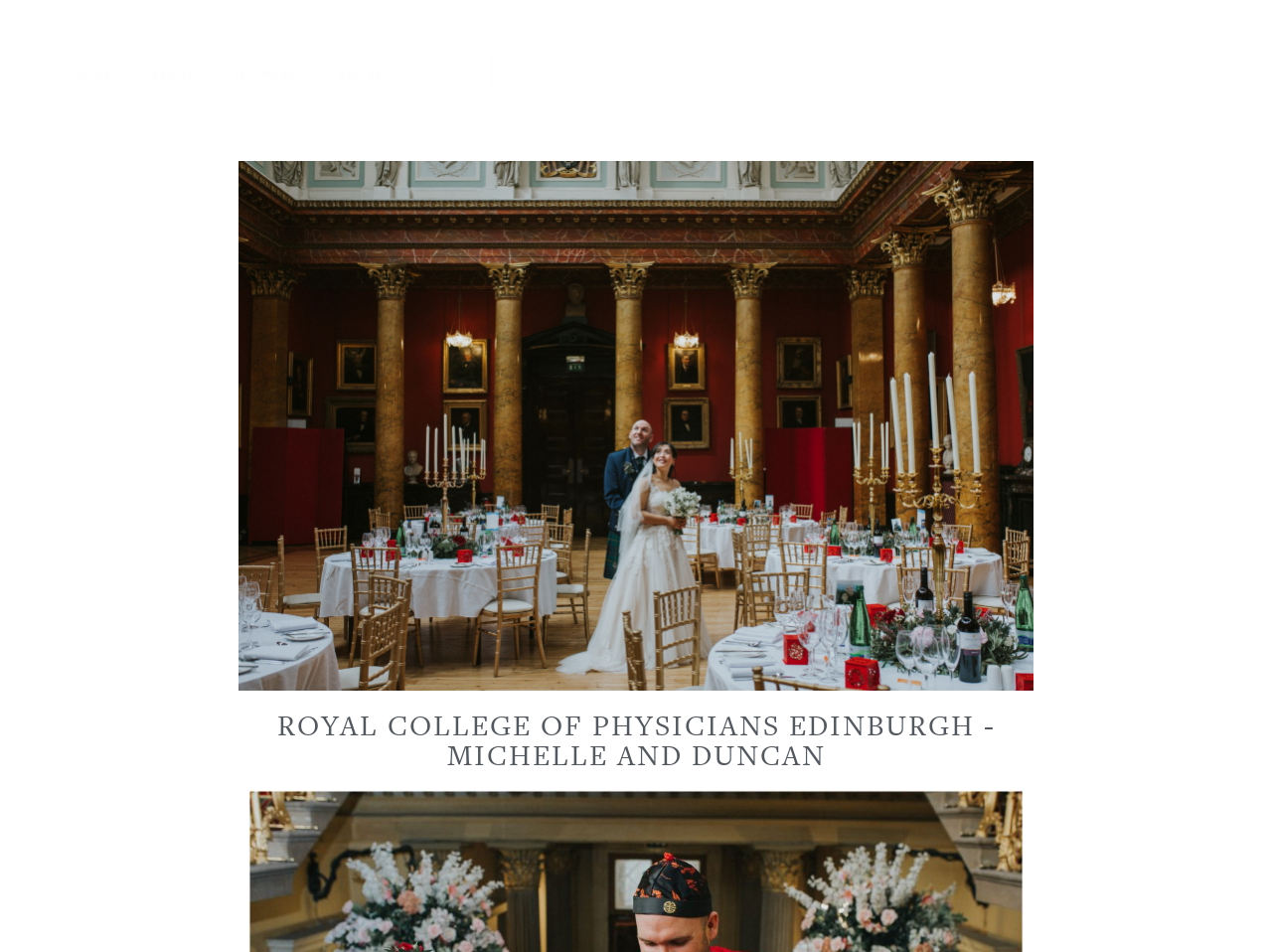Find the bounding box coordinates of the clickable element required to execute the following instruction: "view blog posts". Provide the coordinates as four float numbers between 0 and 1, i.e., [left, top, right, bottom].

[0.838, 0.045, 0.896, 0.114]